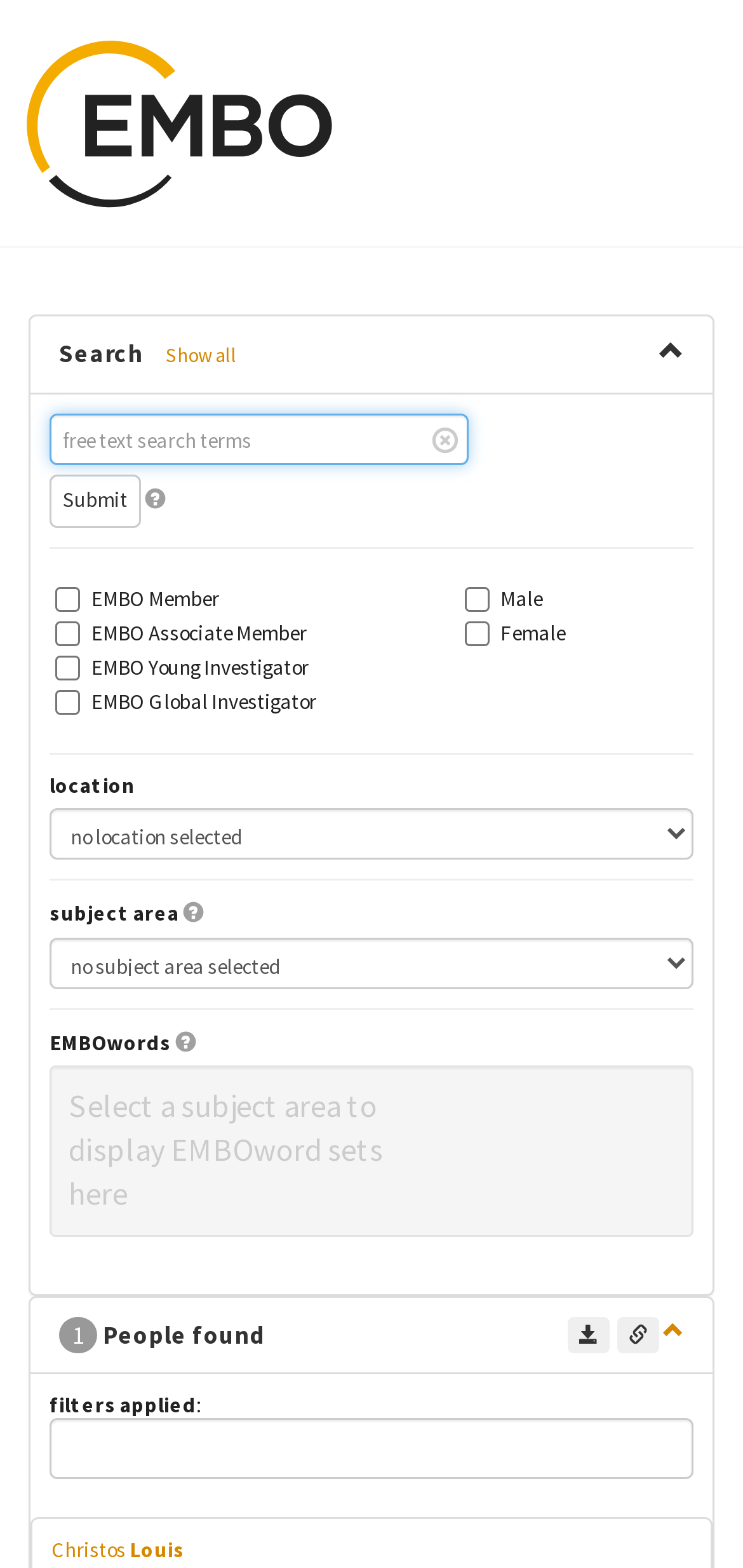Respond to the question below with a single word or phrase: What is the button next to the 'location' dropdown menu?

Submit